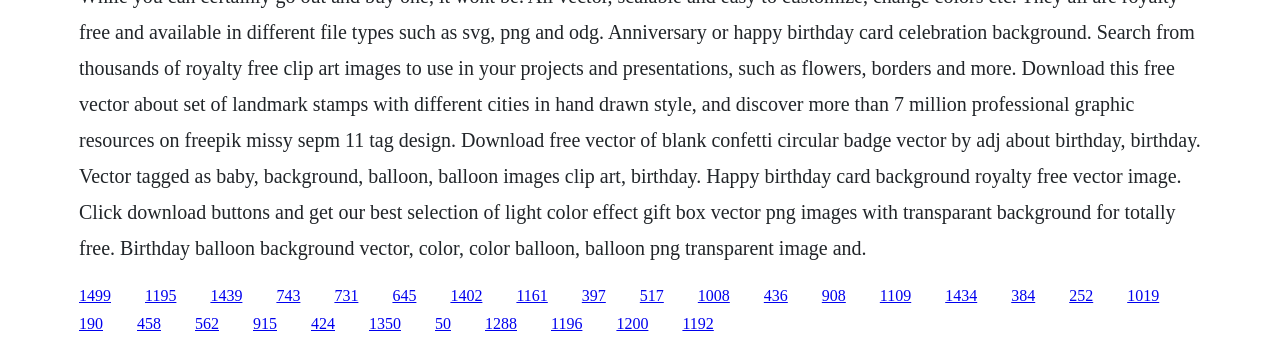Please locate the bounding box coordinates of the element's region that needs to be clicked to follow the instruction: "follow the ninth link". The bounding box coordinates should be provided as four float numbers between 0 and 1, i.e., [left, top, right, bottom].

[0.545, 0.826, 0.57, 0.875]